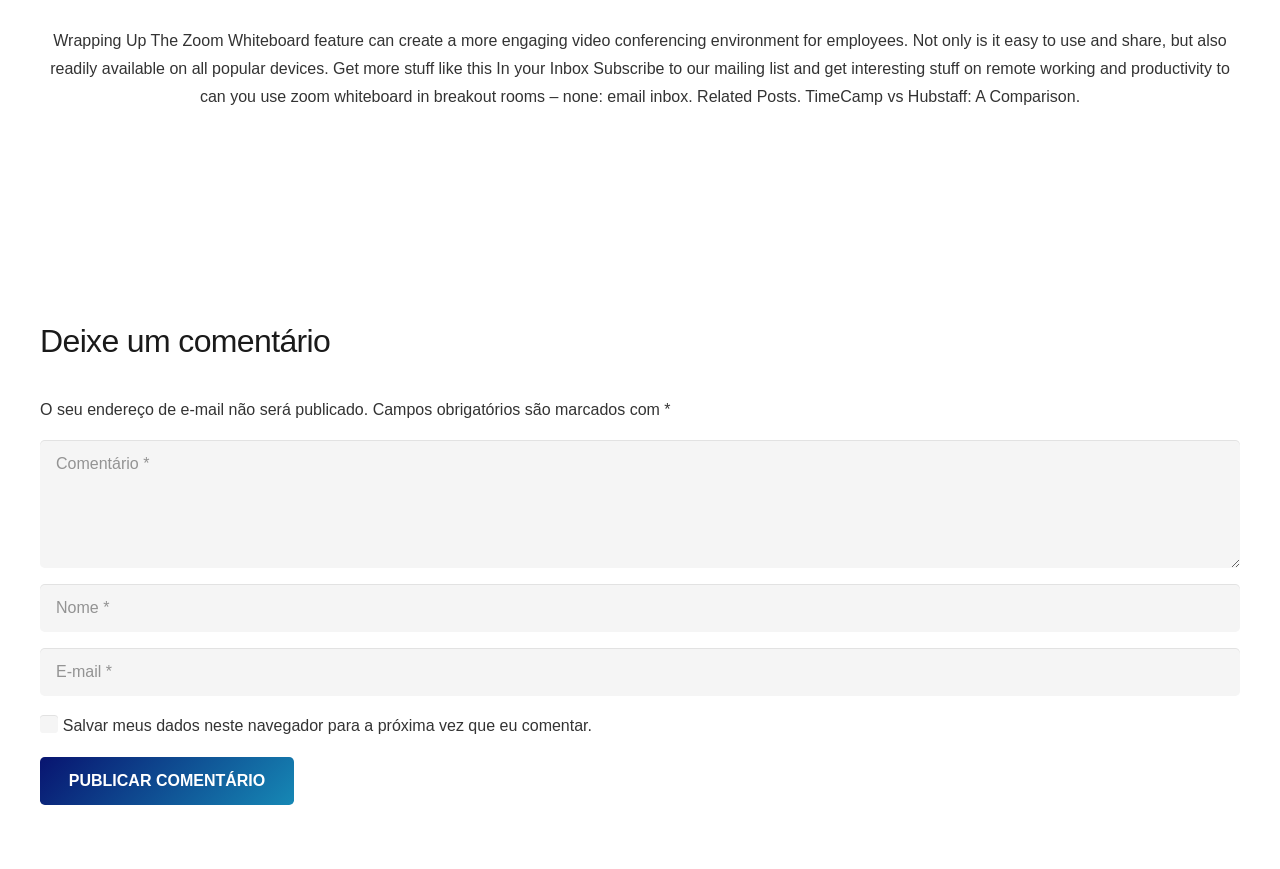Answer the question with a brief word or phrase:
What is the button at the bottom of the comment section for?

Publish comment